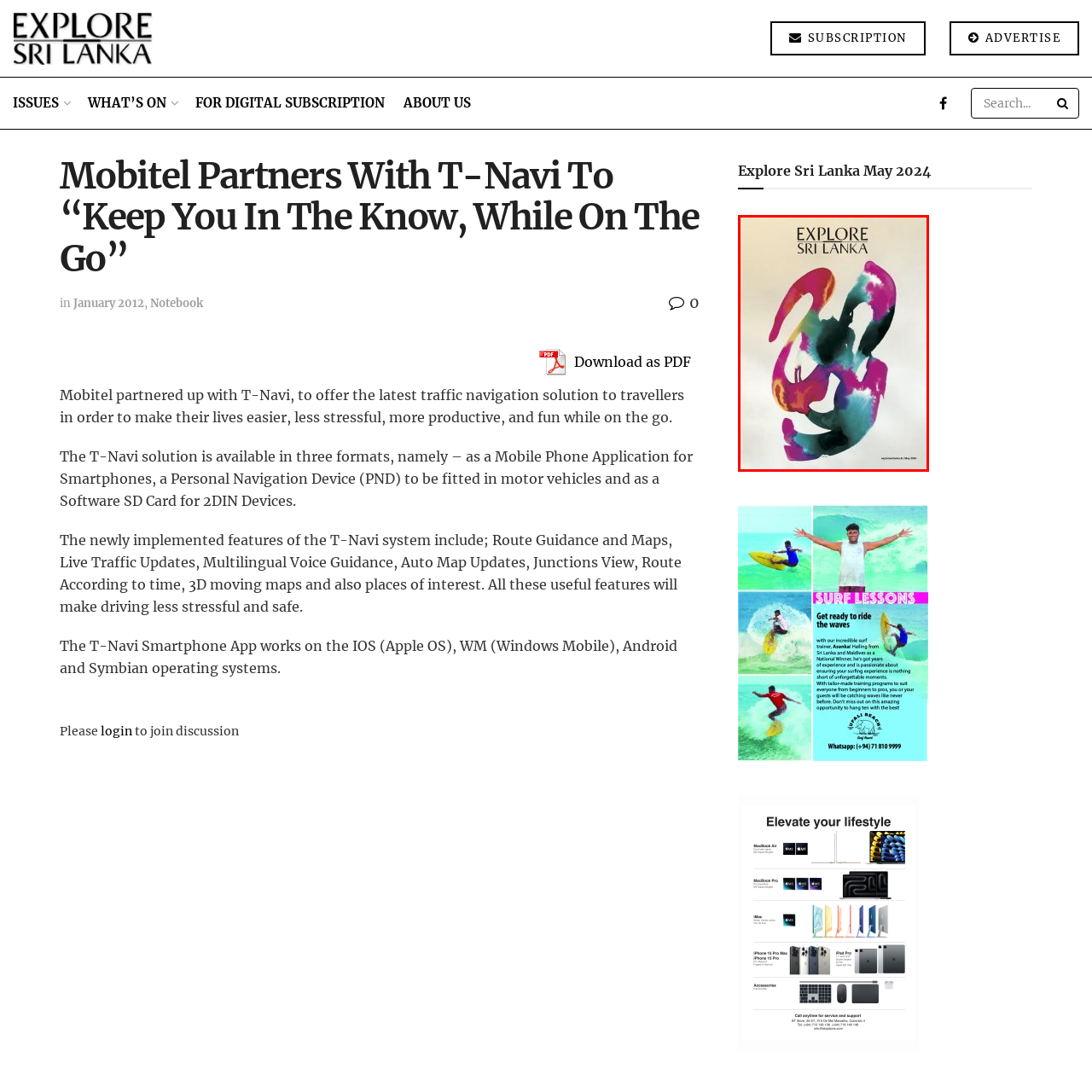Create a detailed narrative of the scene depicted inside the red-outlined image.

The image showcases an artistic representation with vibrant colors, prominently featuring the phrase "EXPLORE SRI LANKA" at the top. This visually striking artwork combines various shades of pink, green, and blue, creating a dynamic abstract design that evokes a sense of adventure and cultural richness. It is likely associated with the promotion of Sri Lanka as a travel destination, inviting viewers to discover the natural beauty and unique experiences the country has to offer. The overall composition is both inviting and intriguing, making it a powerful visual element for the associated content.